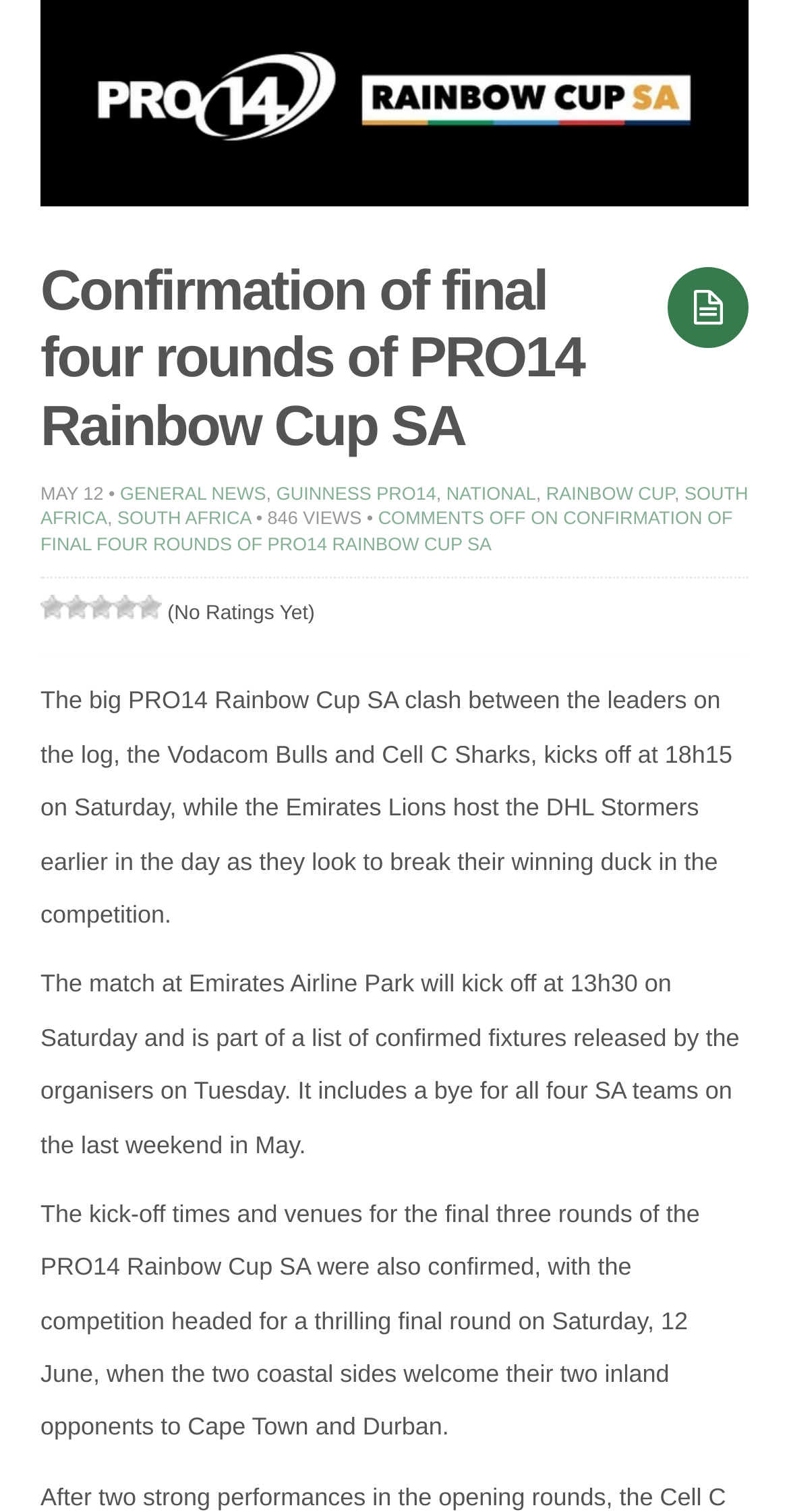Find the coordinates for the bounding box of the element with this description: "National".

[0.566, 0.319, 0.679, 0.333]